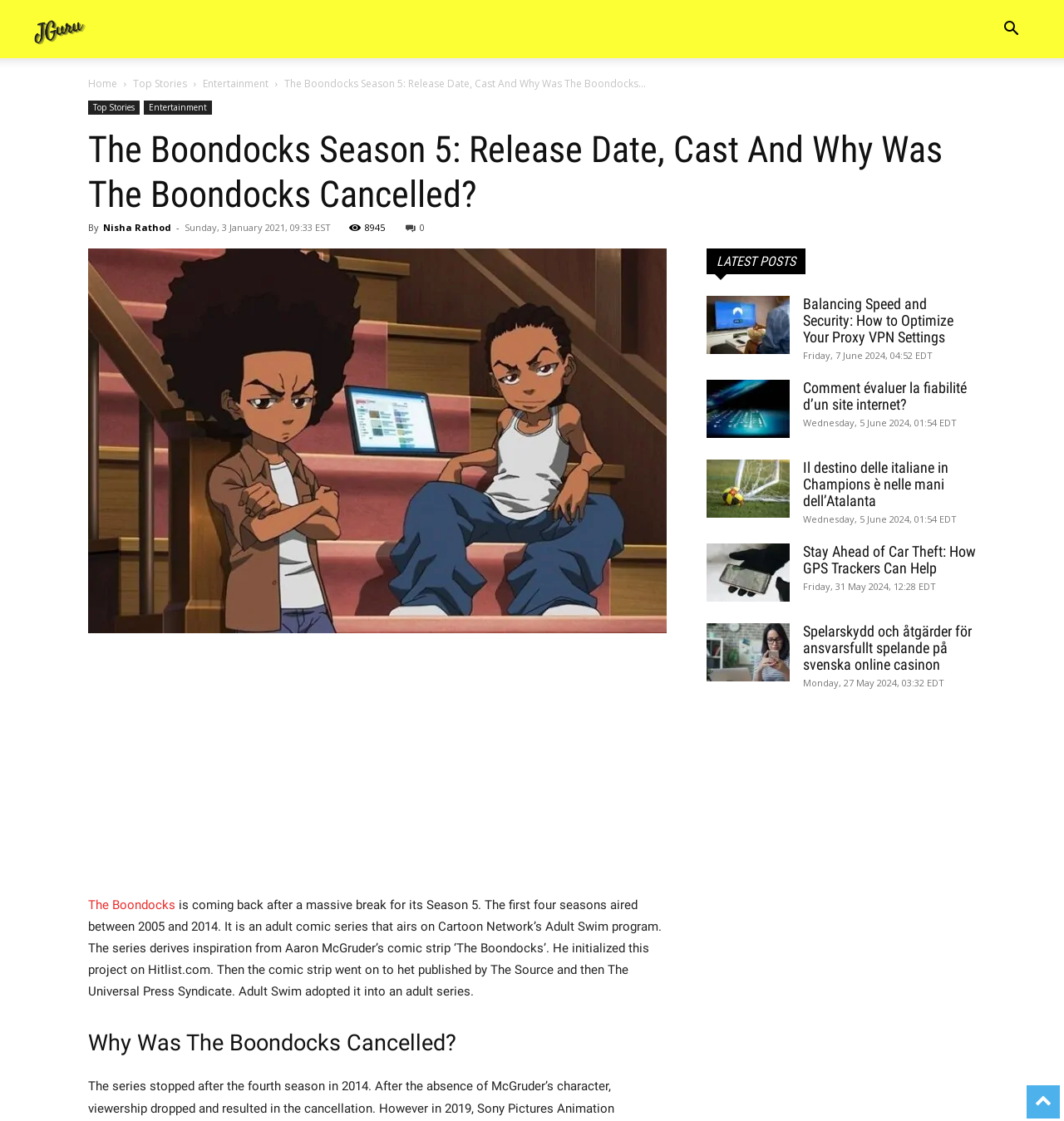Point out the bounding box coordinates of the section to click in order to follow this instruction: "Go to Home".

[0.083, 0.068, 0.11, 0.081]